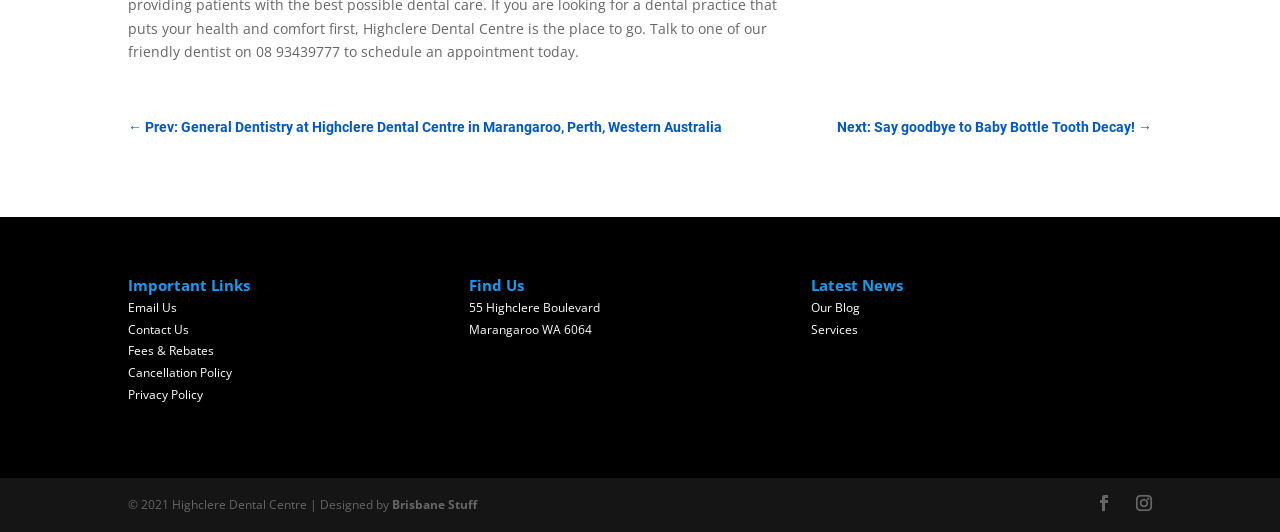Please provide a brief answer to the question using only one word or phrase: 
How many social media links are there?

2